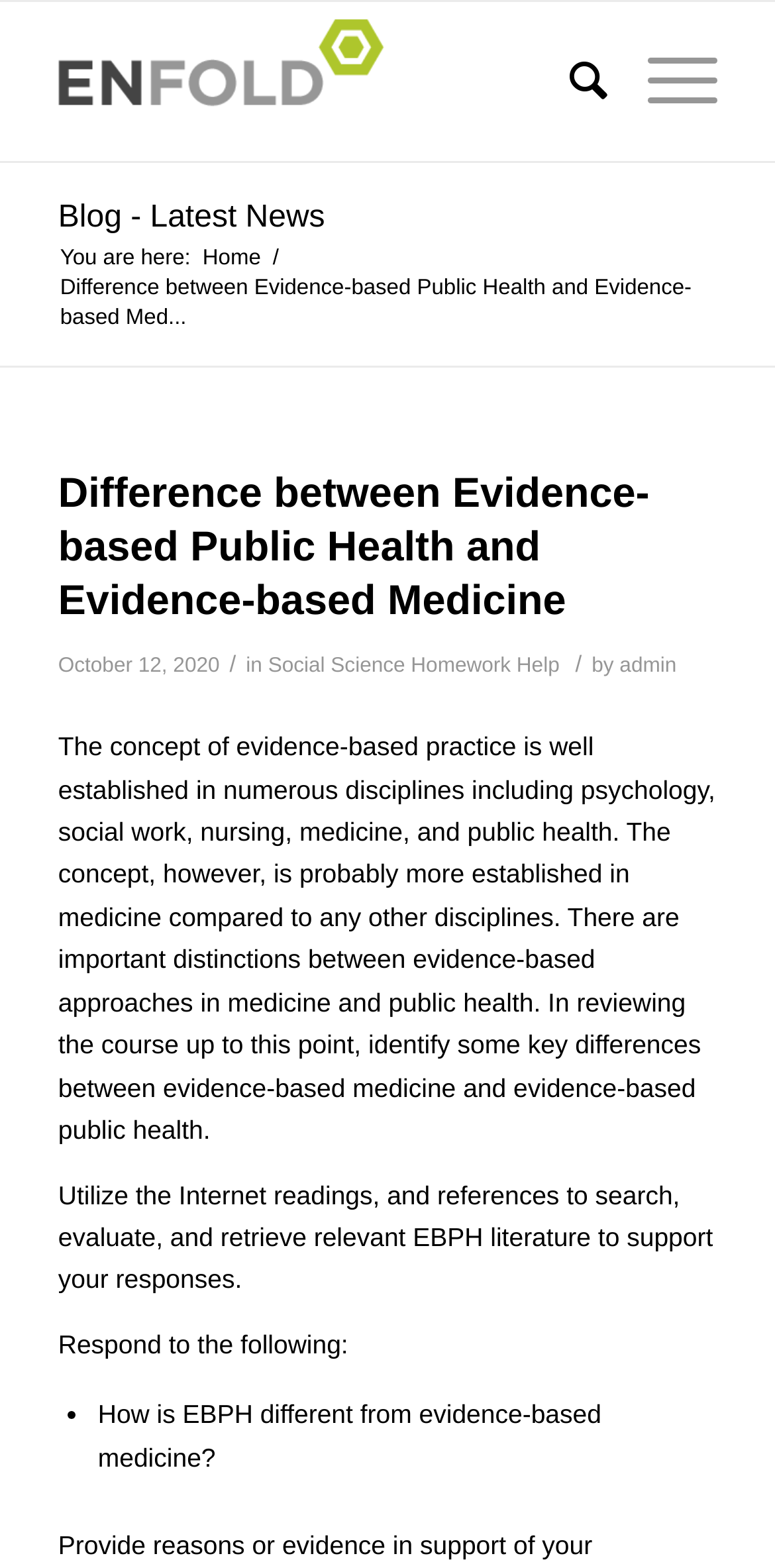Extract the heading text from the webpage.

Difference between Evidence-based Public Health and Evidence-based Medicine